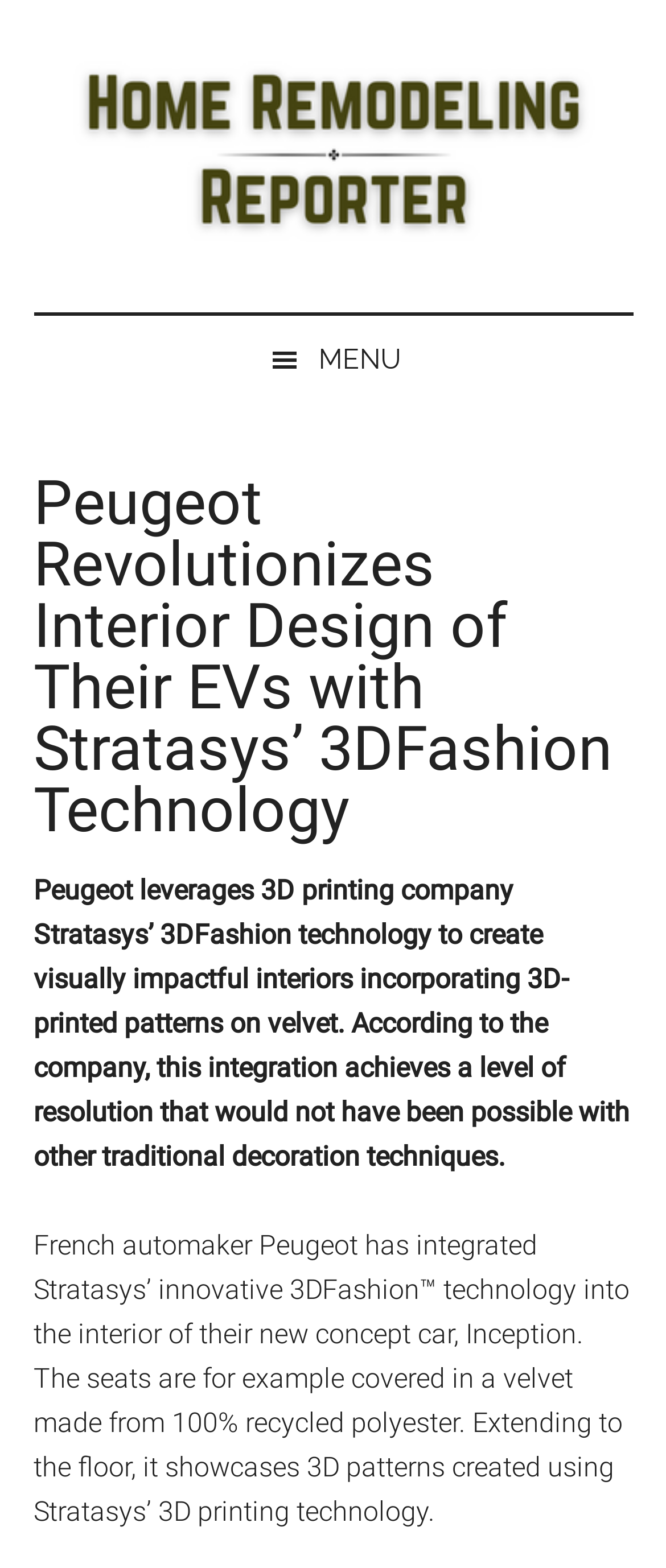Determine the main heading text of the webpage.

Peugeot Revolutionizes Interior Design of Their EVs with Stratasys’ 3DFashion Technology